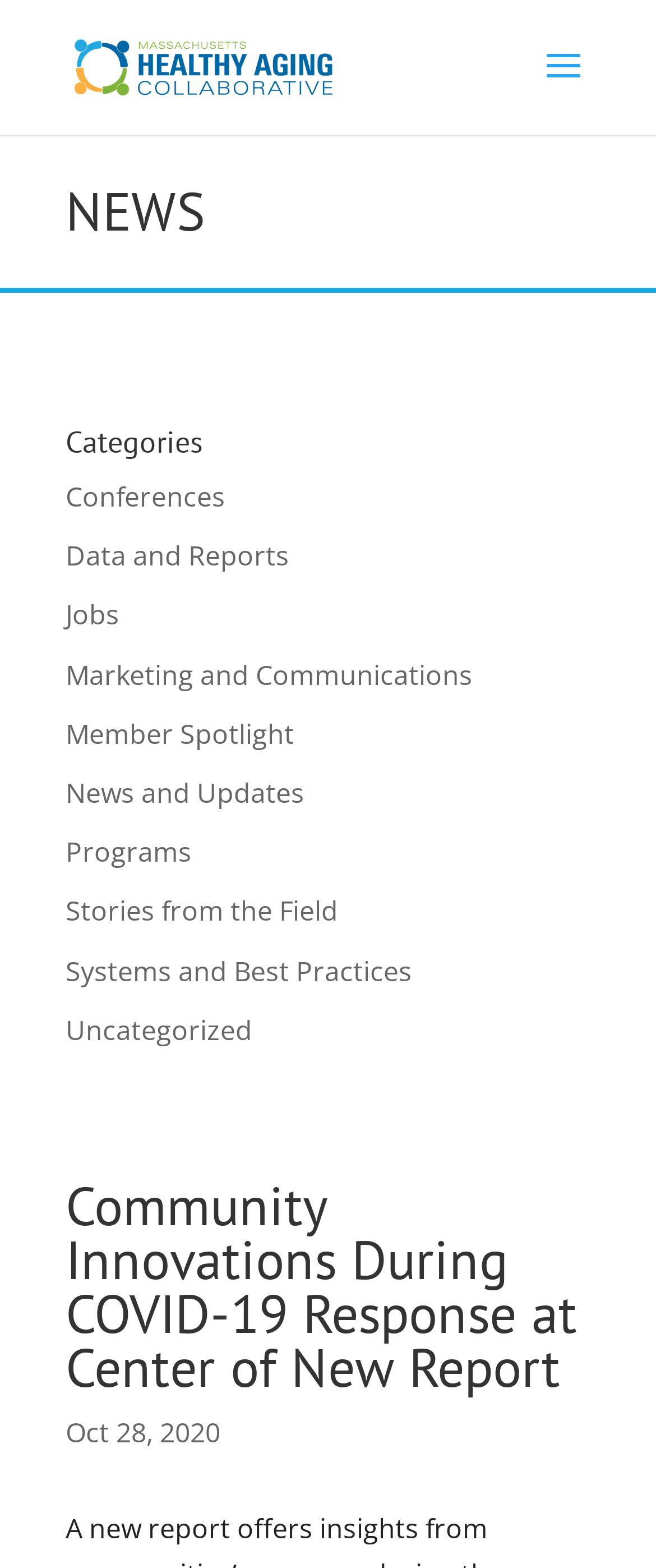What is the date mentioned on the webpage?
Based on the visual, give a brief answer using one word or a short phrase.

Oct 28, 2020